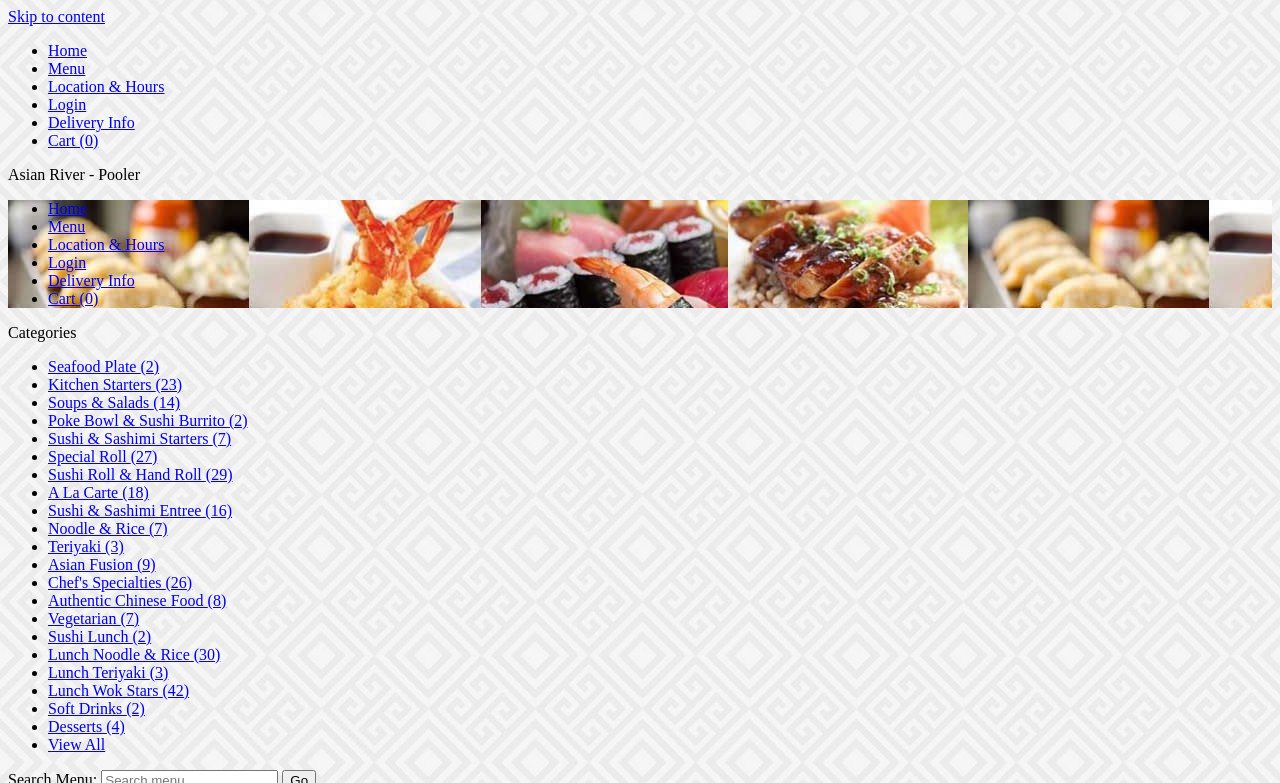Identify the bounding box coordinates for the element you need to click to achieve the following task: "View the 'View All' options". The coordinates must be four float values ranging from 0 to 1, formatted as [left, top, right, bottom].

[0.038, 0.94, 0.082, 0.962]